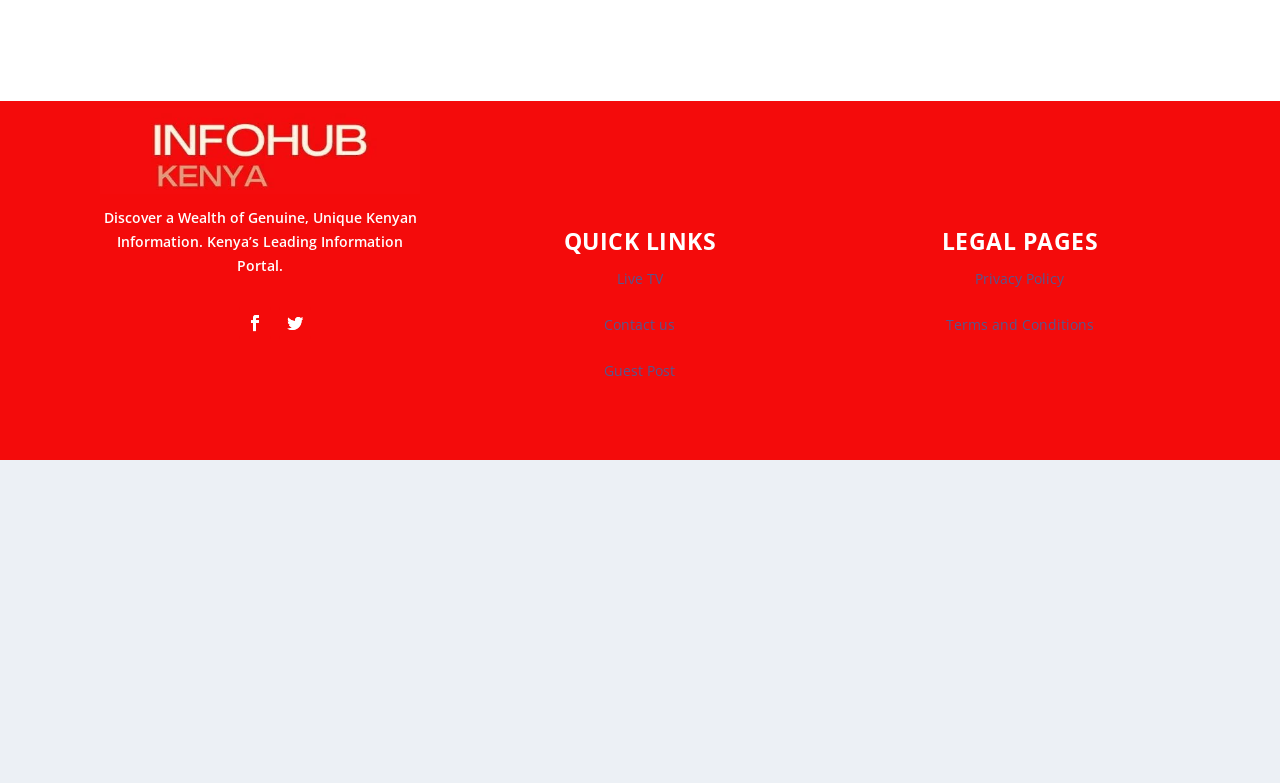Please mark the clickable region by giving the bounding box coordinates needed to complete this instruction: "Click on the Infohub Kenya logo".

[0.078, 0.244, 0.328, 0.355]